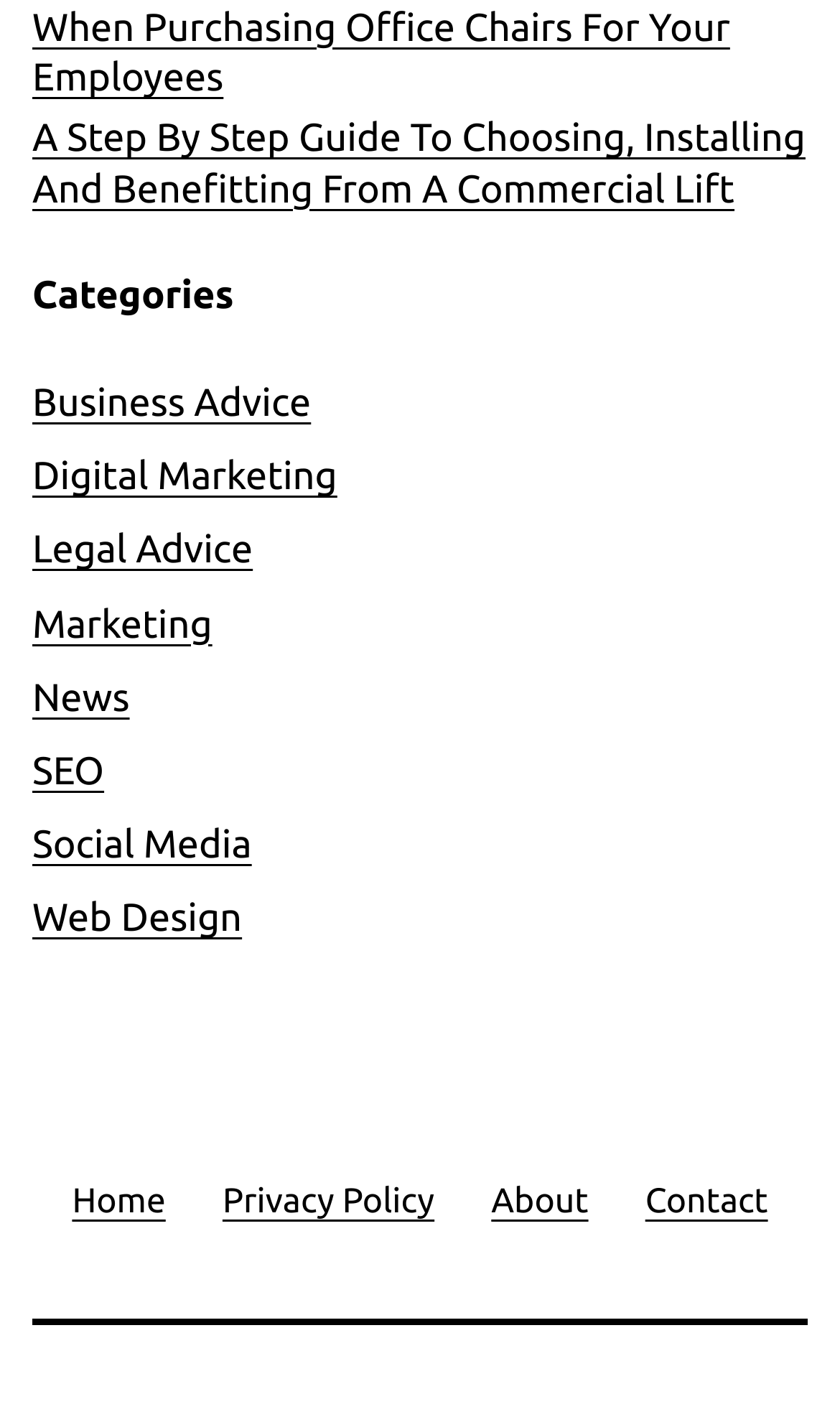Please provide a comprehensive answer to the question based on the screenshot: How many categories are listed?

I counted the number of links under the 'Categories' heading, which are 'Business Advice', 'Digital Marketing', 'Legal Advice', 'Marketing', 'News', 'SEO', 'Social Media', 'Web Design', and found that there are 9 categories listed.